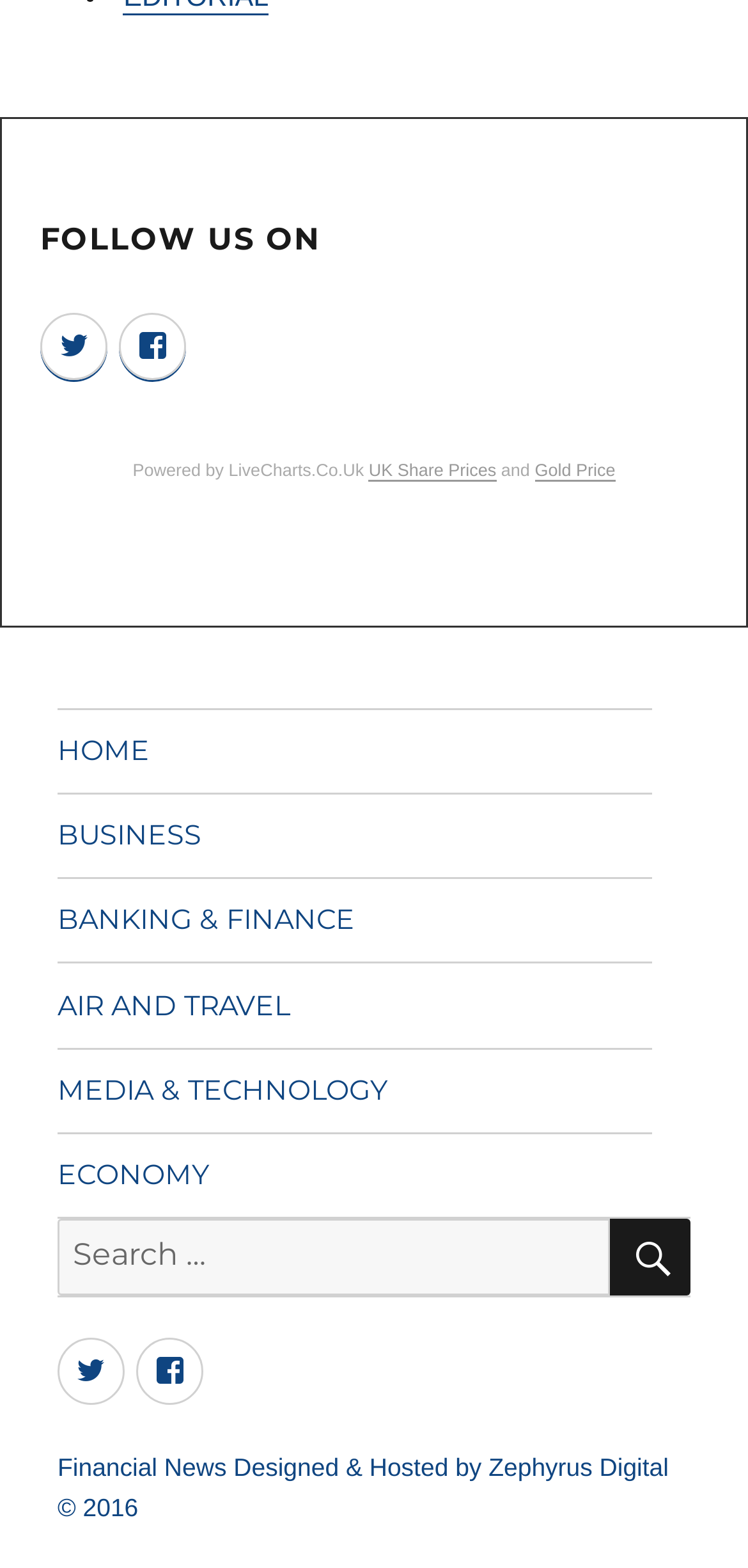Identify the bounding box of the UI element described as follows: "Financial News". Provide the coordinates as four float numbers in the range of 0 to 1 [left, top, right, bottom].

[0.077, 0.927, 0.303, 0.945]